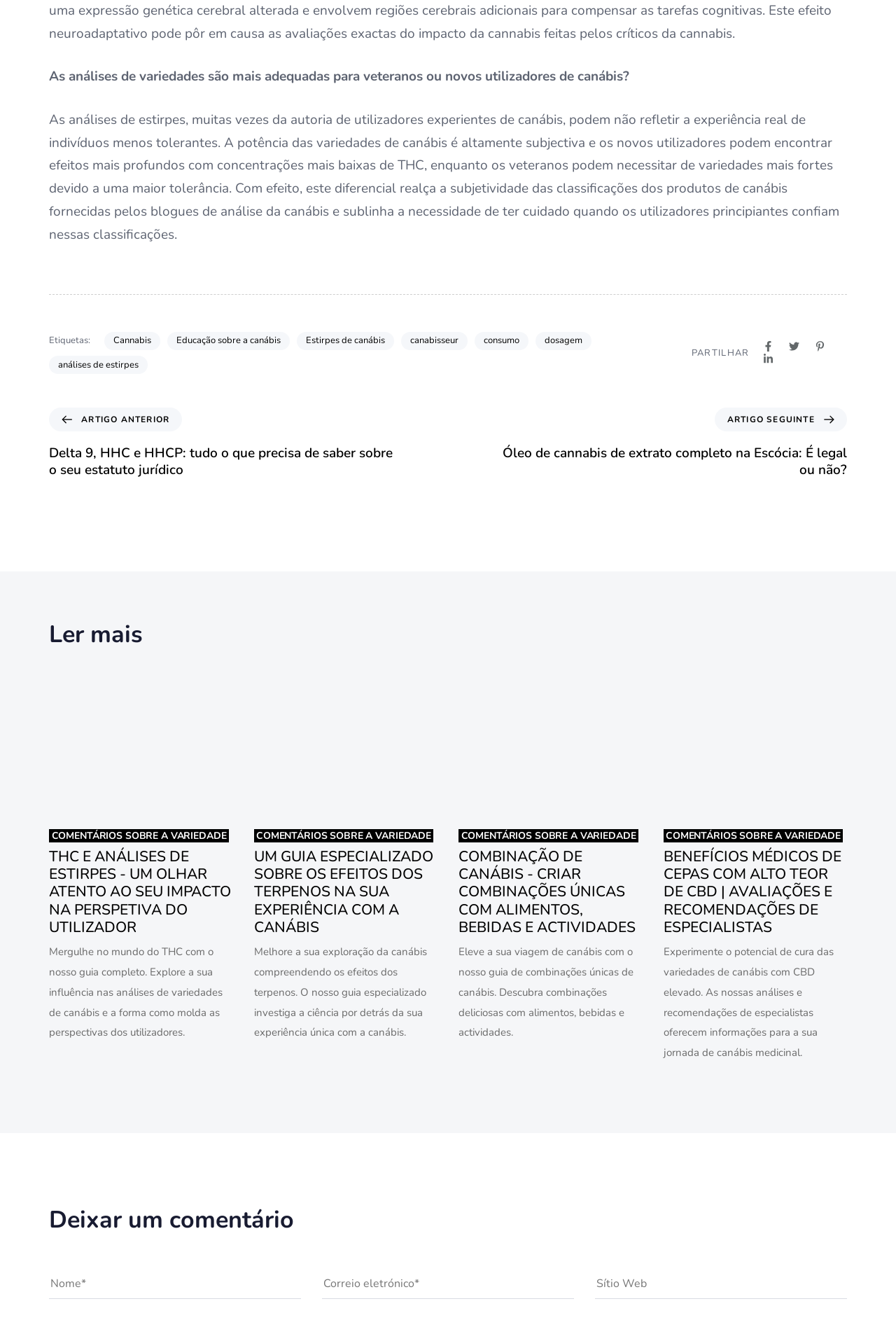Determine the bounding box coordinates of the area to click in order to meet this instruction: "Enter your name in the input field".

[0.055, 0.955, 0.336, 0.979]